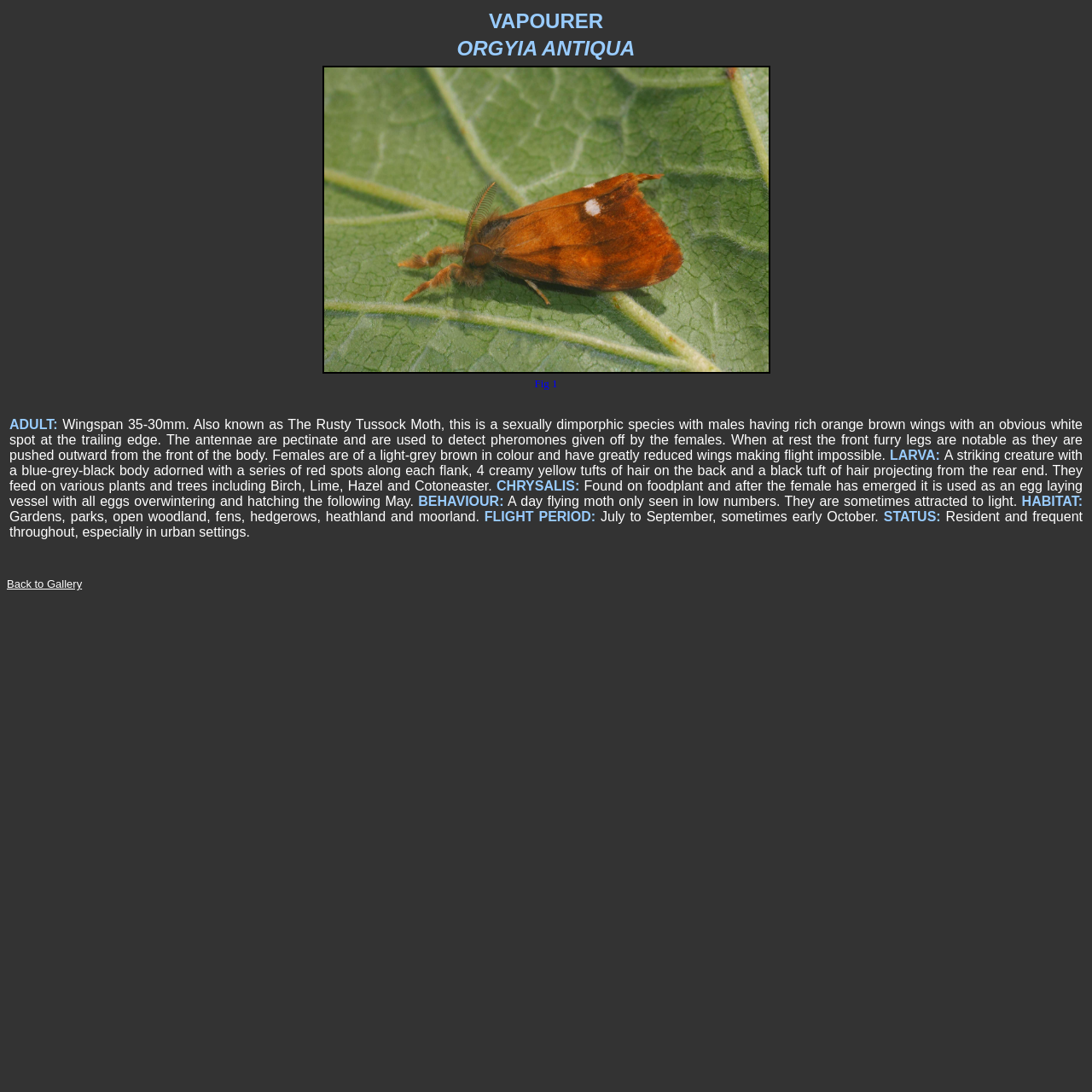When is the flight period of the moth?
Using the details from the image, give an elaborate explanation to answer the question.

The flight period of the moth is mentioned in the third table as 'July to September, sometimes early October'.